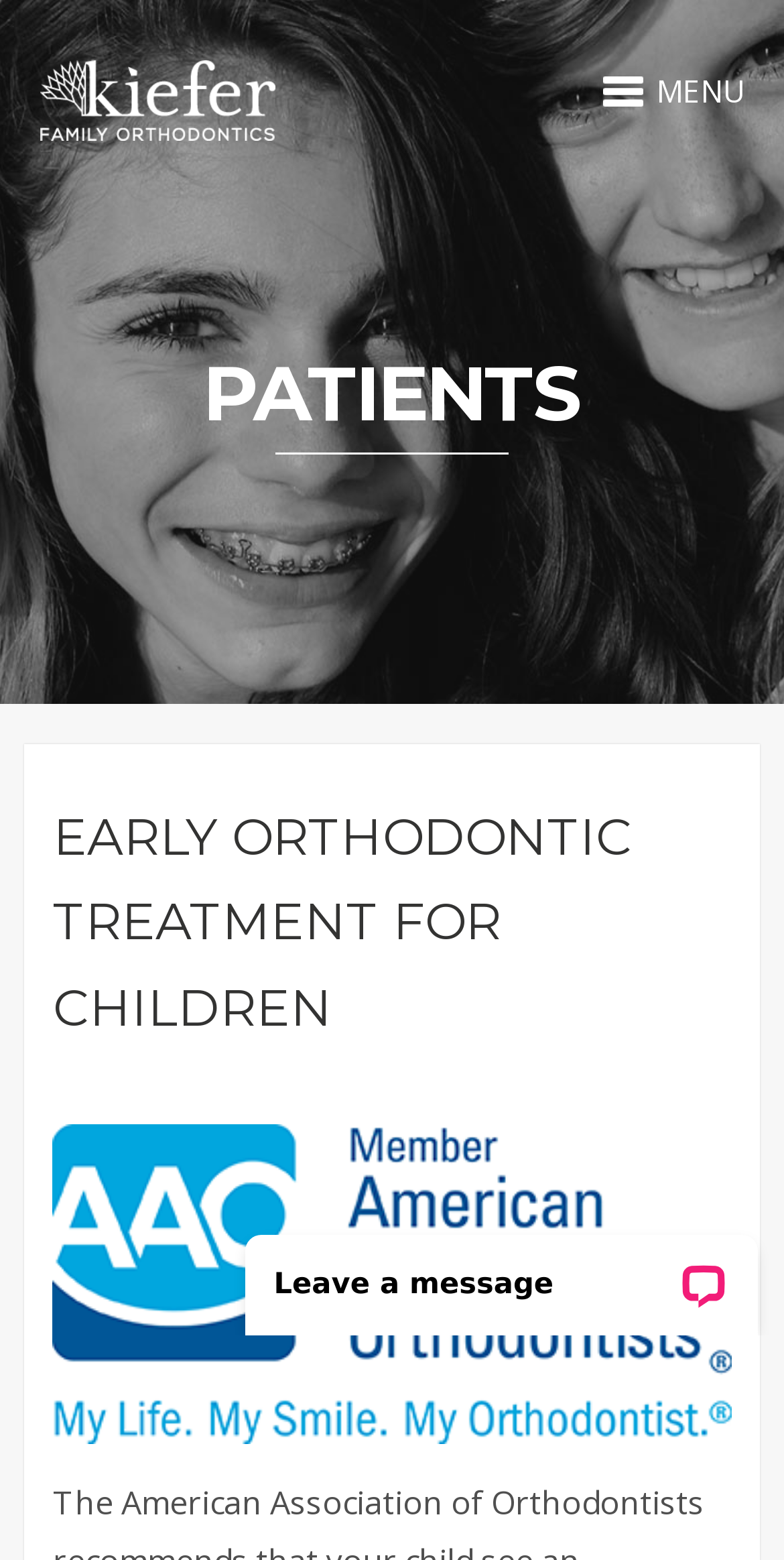Using the information shown in the image, answer the question with as much detail as possible: What is the name of the association shown on the webpage?

I can see an image element with the description 'American Association of Orthodontists' which indicates that the webpage is associated with this organization.